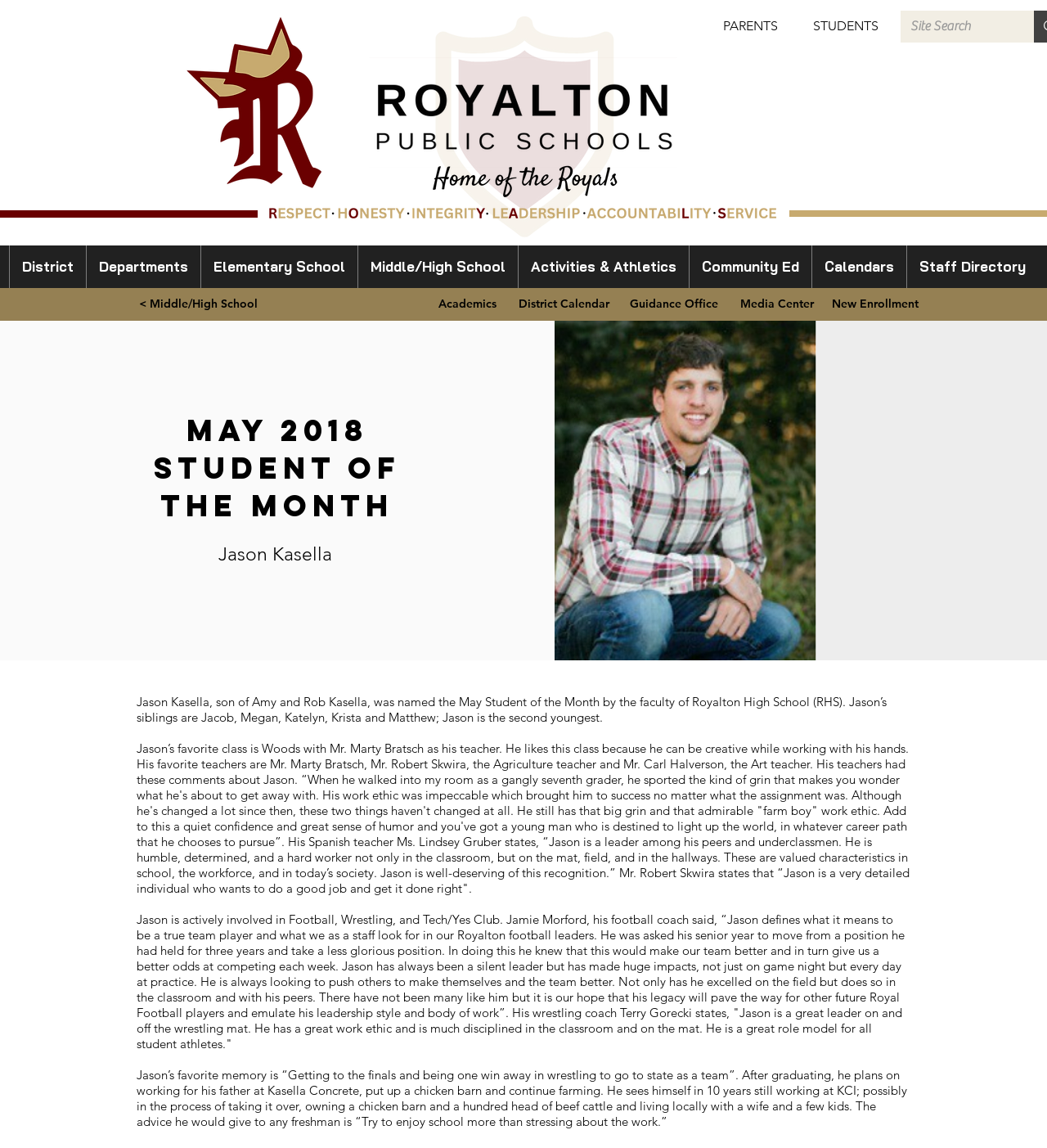Answer the question with a single word or phrase: 
What is Jason's plan after graduating?

Working for his father